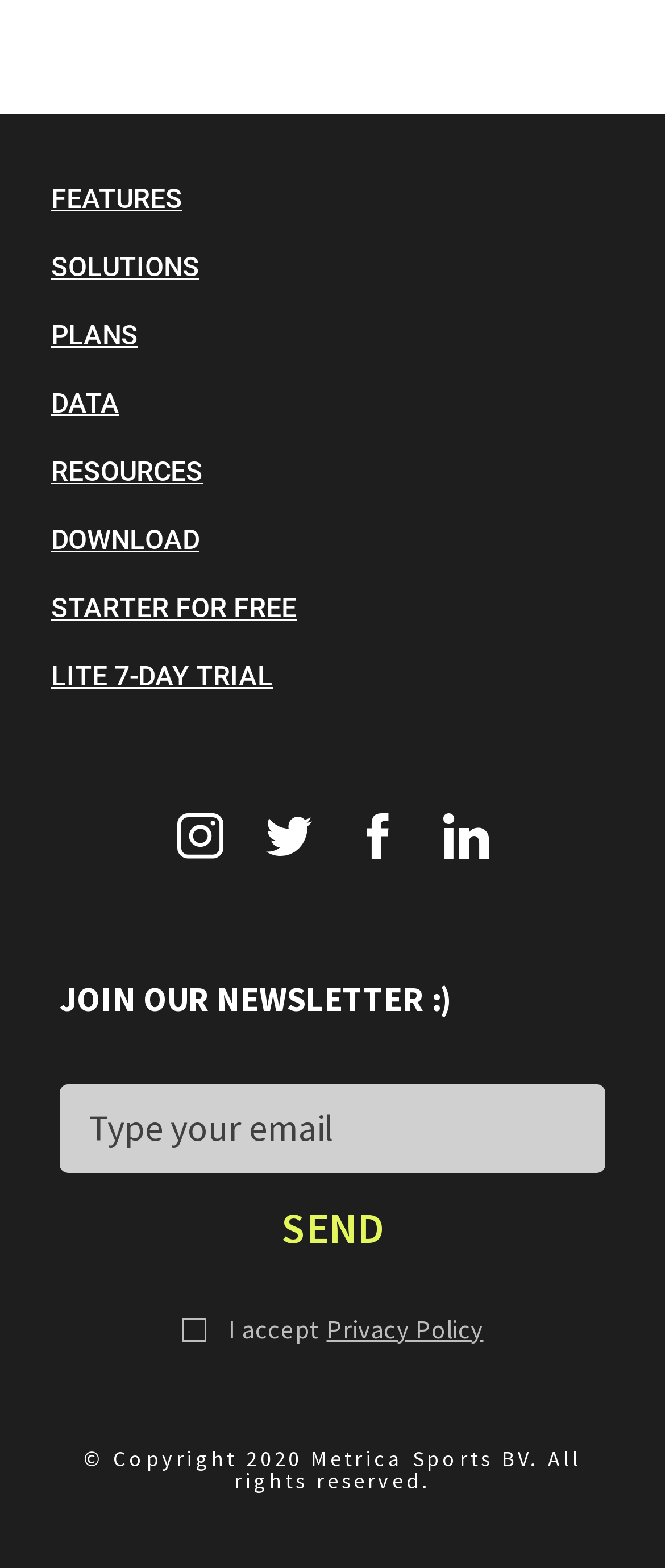Refer to the screenshot and give an in-depth answer to this question: What is the function of the checkbox?

The checkbox is labeled 'I accept Privacy Policy' and is unchecked by default, suggesting that the user needs to check this box to agree to the website's privacy policy before submitting their email address.